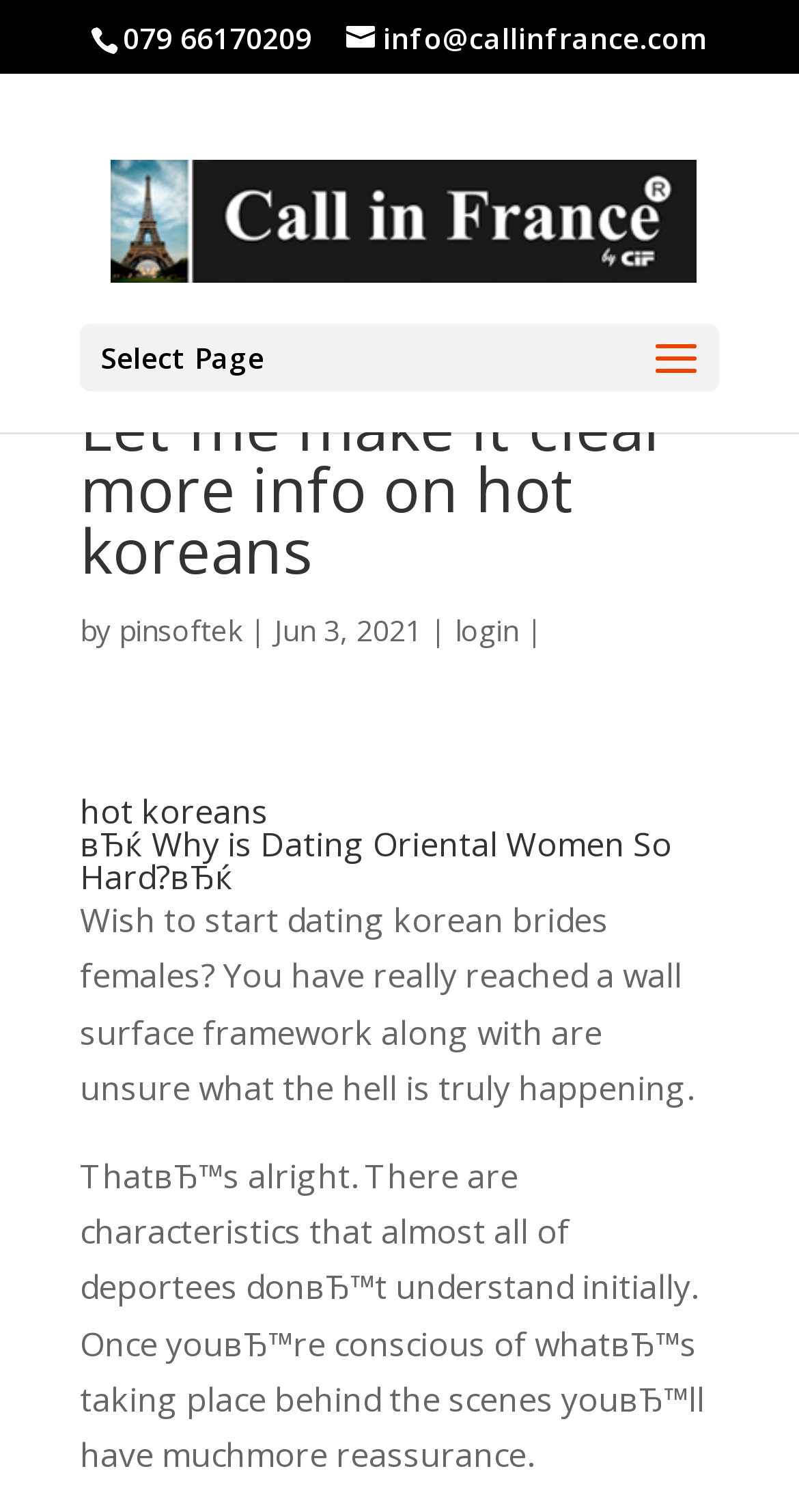What is the topic of the article?
Using the image, provide a concise answer in one word or a short phrase.

hot koreans